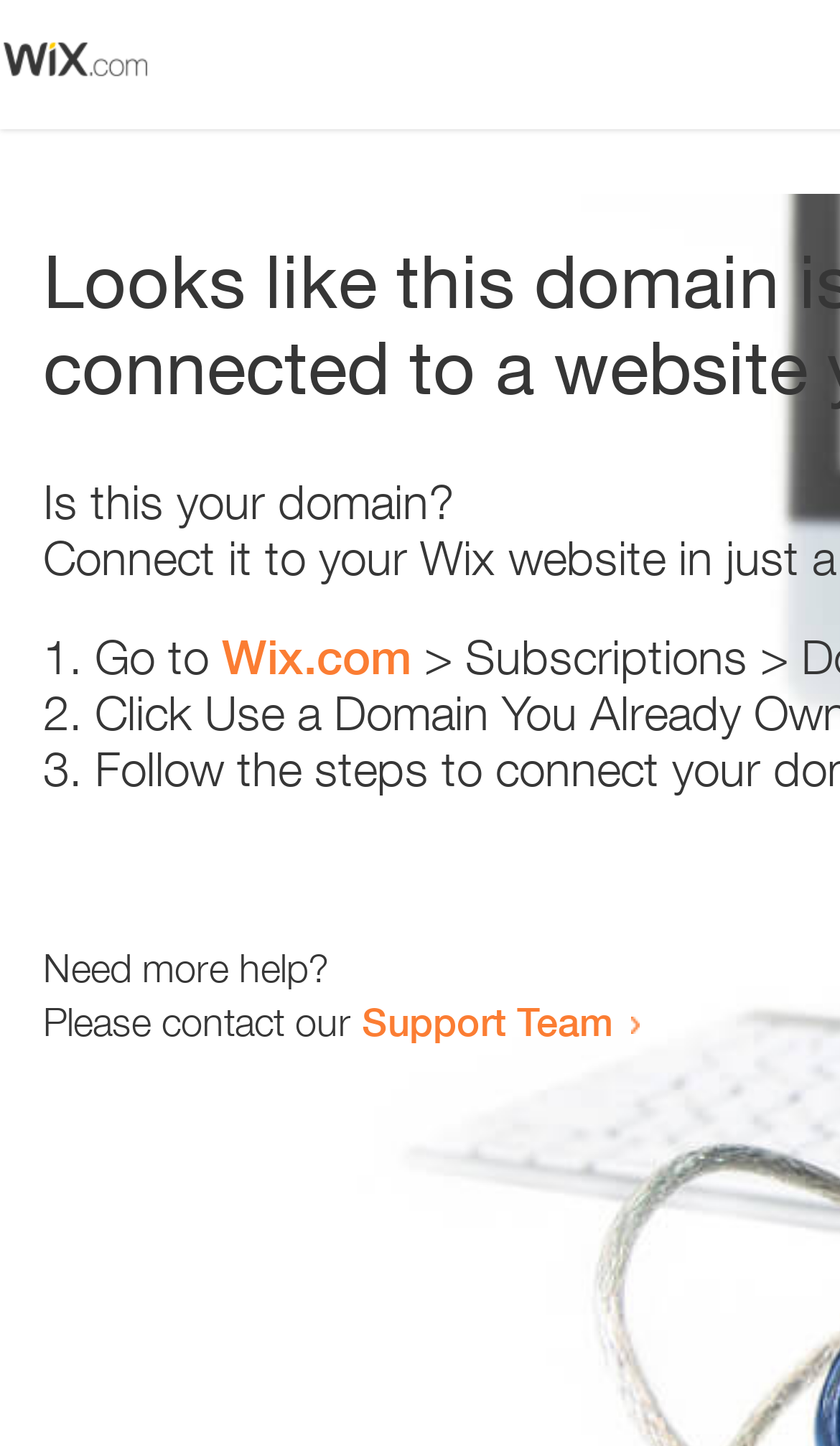Identify the bounding box of the UI element described as follows: "Support Team". Provide the coordinates as four float numbers in the range of 0 to 1 [left, top, right, bottom].

[0.431, 0.69, 0.731, 0.722]